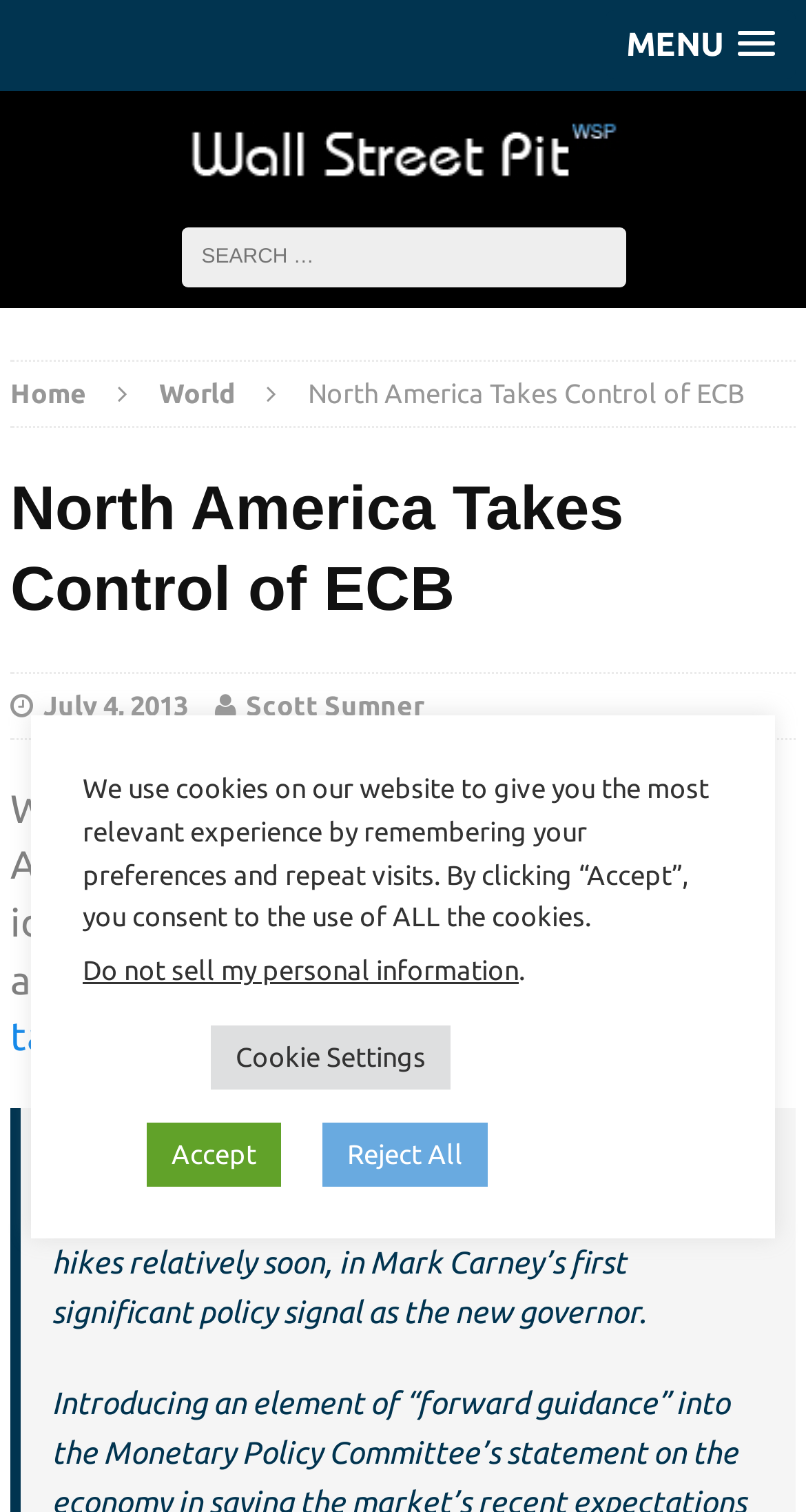Observe the image and answer the following question in detail: What is the date of the article?

The date of the article can be found by looking at the link element with the text 'July 4, 2013' below the main heading of the webpage, which is likely the publication date of the article.